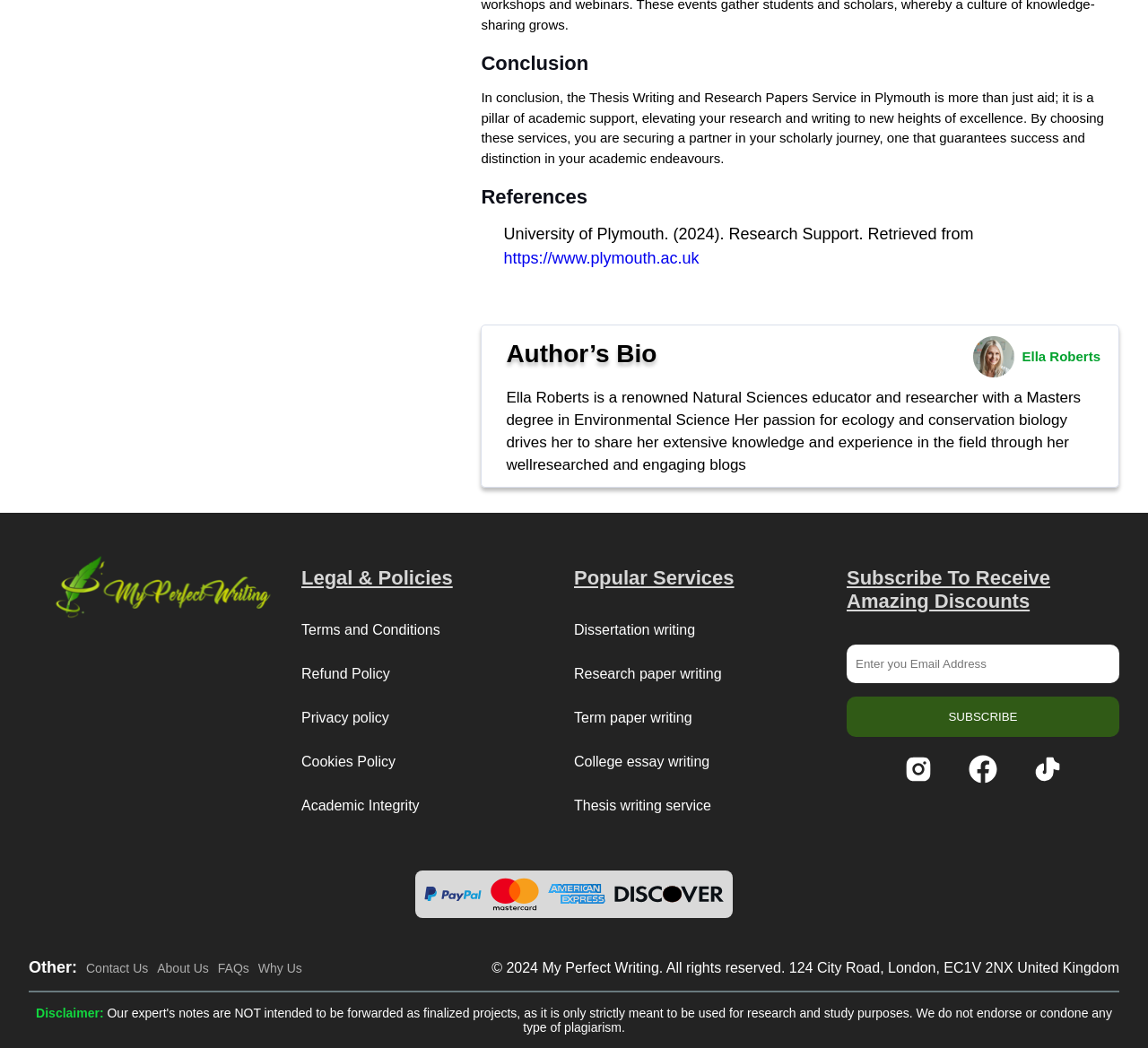Please answer the following question using a single word or phrase: 
How many social media links are there?

3